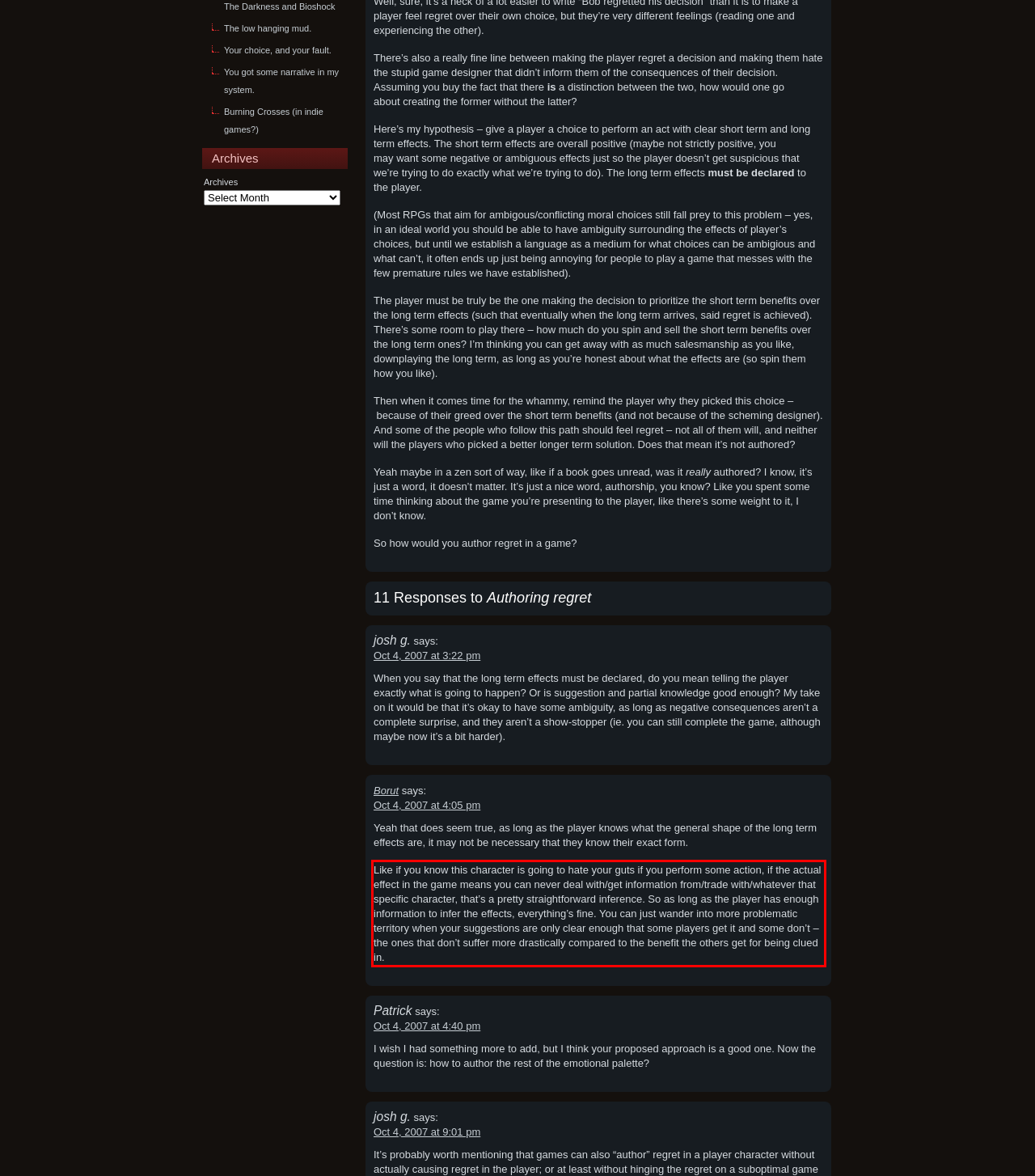Within the provided webpage screenshot, find the red rectangle bounding box and perform OCR to obtain the text content.

Like if you know this character is going to hate your guts if you perform some action, if the actual effect in the game means you can never deal with/get information from/trade with/whatever that specific character, that’s a pretty straightforward inference. So as long as the player has enough information to infer the effects, everything’s fine. You can just wander into more problematic territory when your suggestions are only clear enough that some players get it and some don’t – the ones that don’t suffer more drastically compared to the benefit the others get for being clued in.